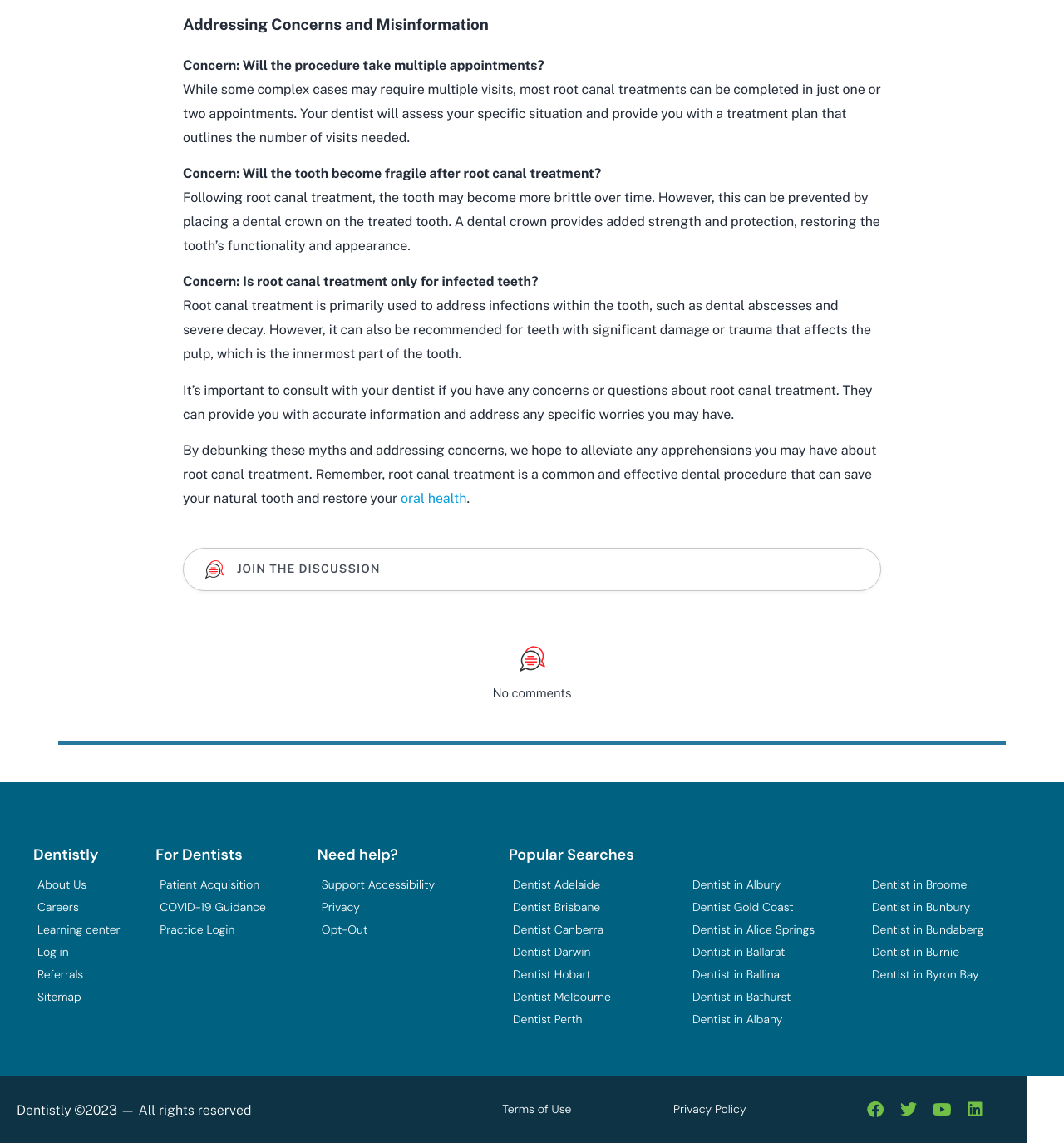Determine the bounding box coordinates for the HTML element described here: "Youtube".

[0.87, 0.957, 0.901, 0.986]